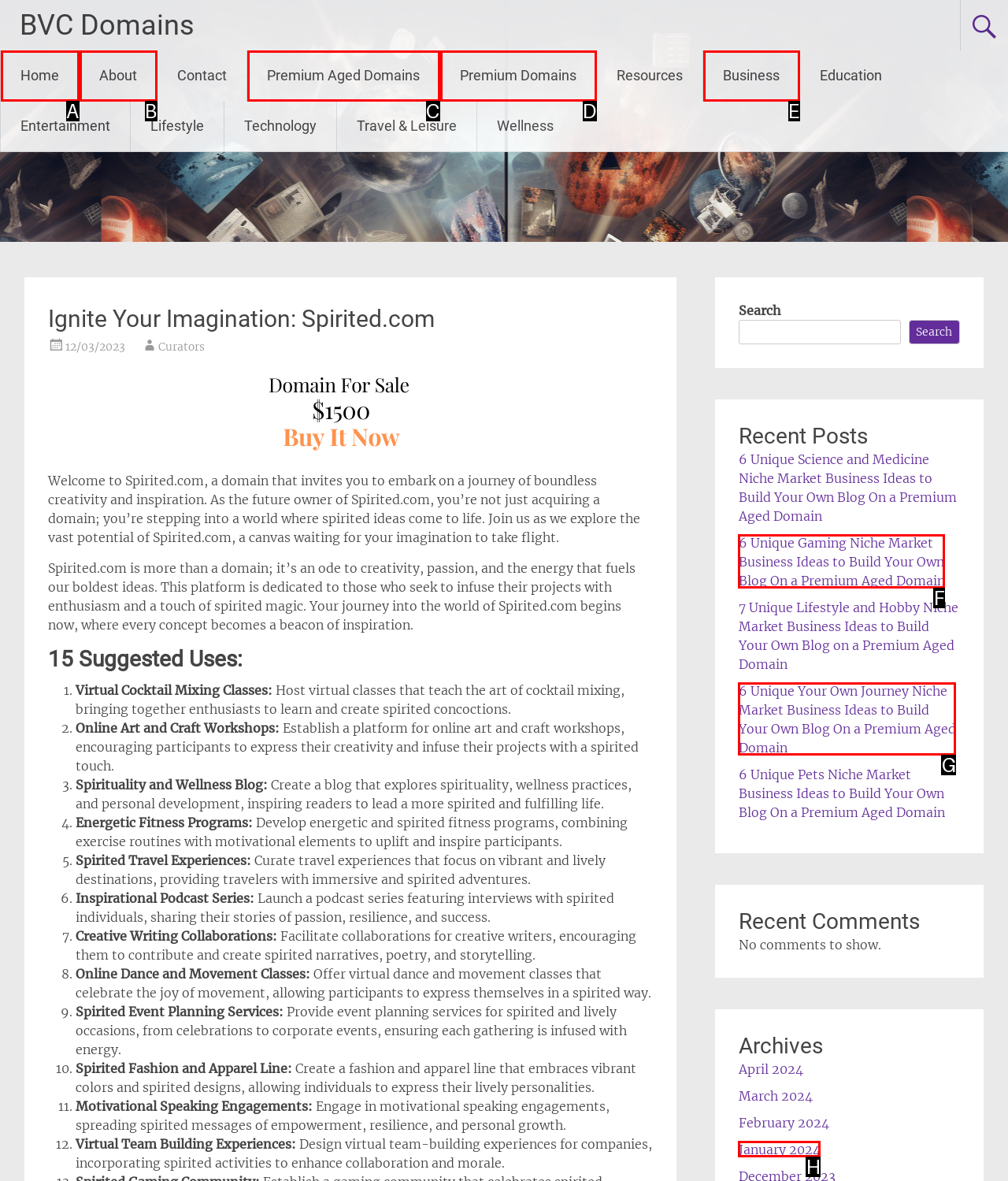Determine the HTML element that aligns with the description: Premium Domains
Answer by stating the letter of the appropriate option from the available choices.

D